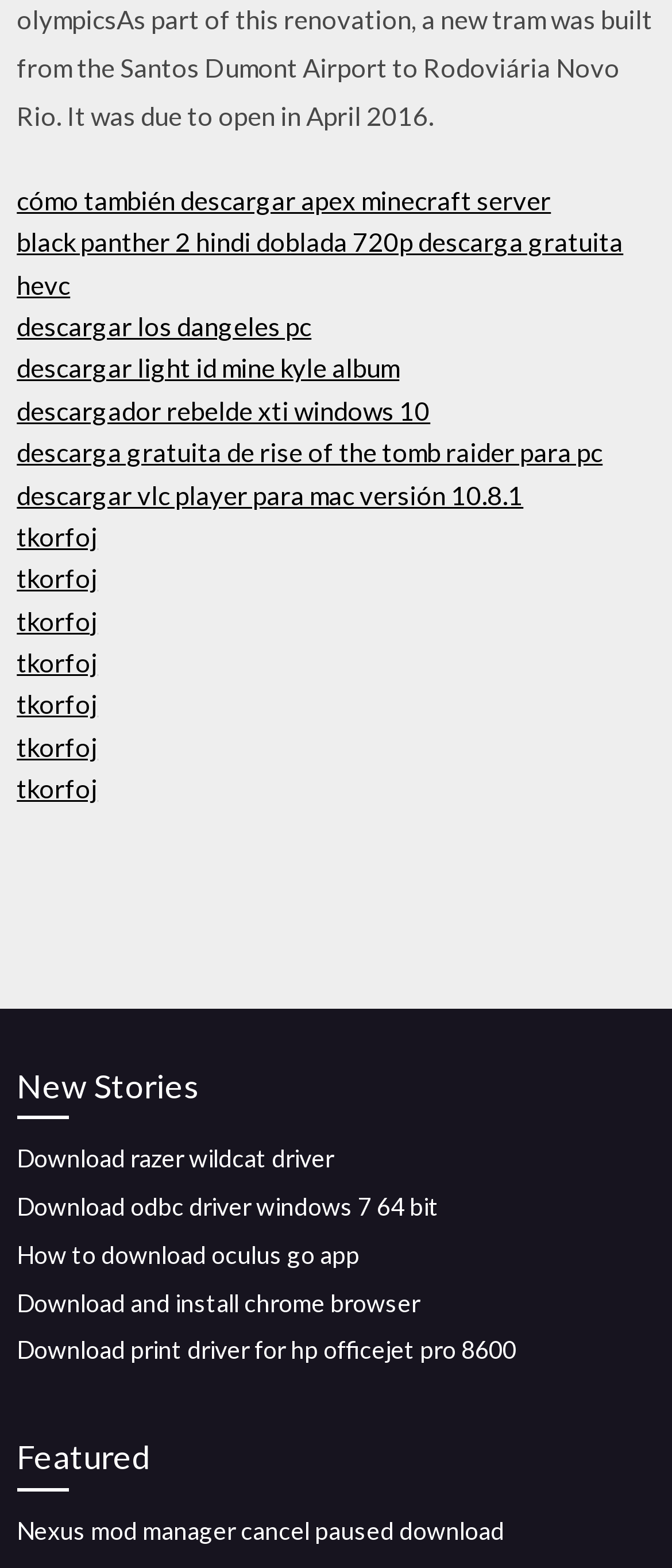Please determine the bounding box coordinates of the section I need to click to accomplish this instruction: "Read New Stories".

[0.025, 0.676, 0.975, 0.714]